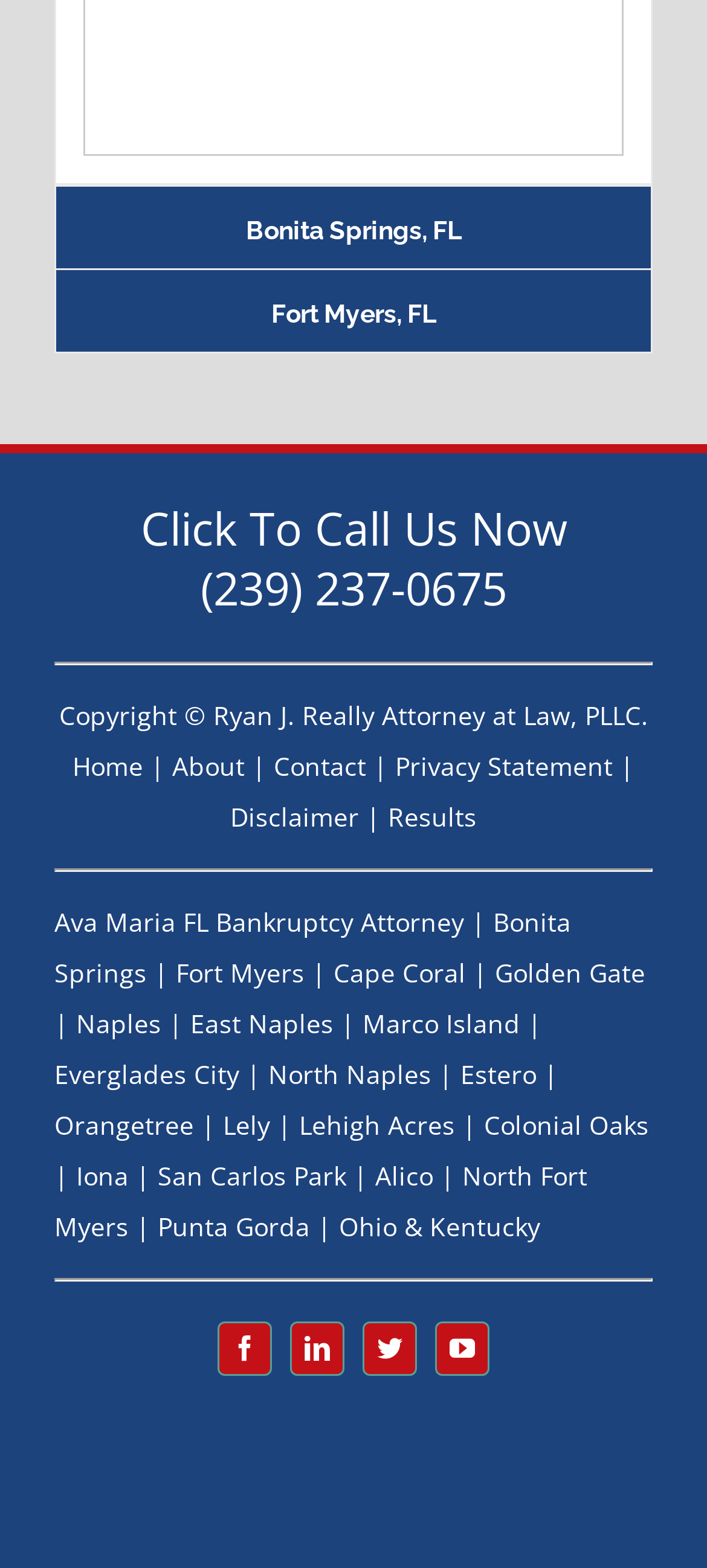Point out the bounding box coordinates of the section to click in order to follow this instruction: "Learn about the attorney".

[0.244, 0.478, 0.346, 0.5]